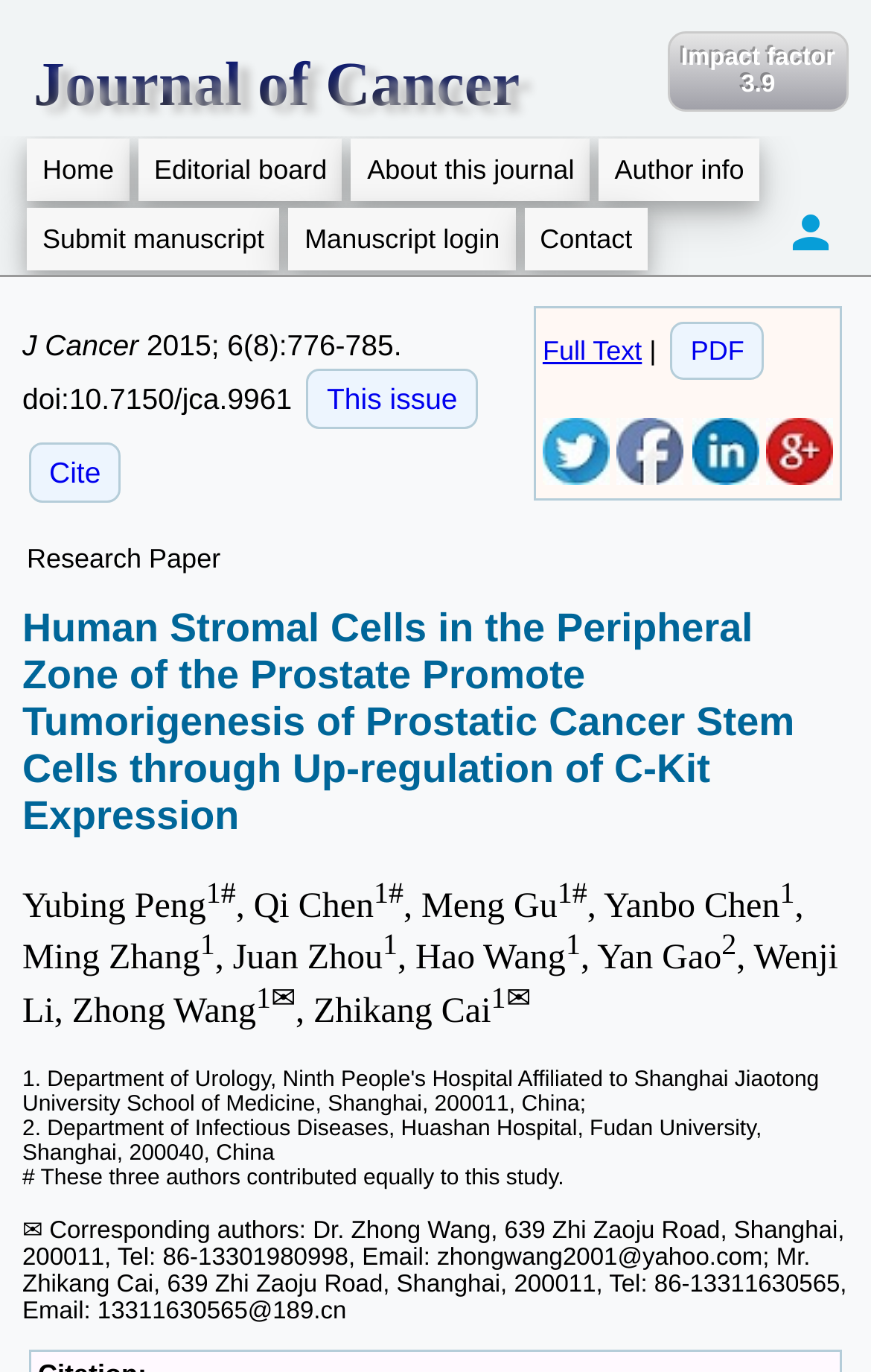Pinpoint the bounding box coordinates of the element to be clicked to execute the instruction: "View the full text of the article".

[0.623, 0.244, 0.737, 0.267]